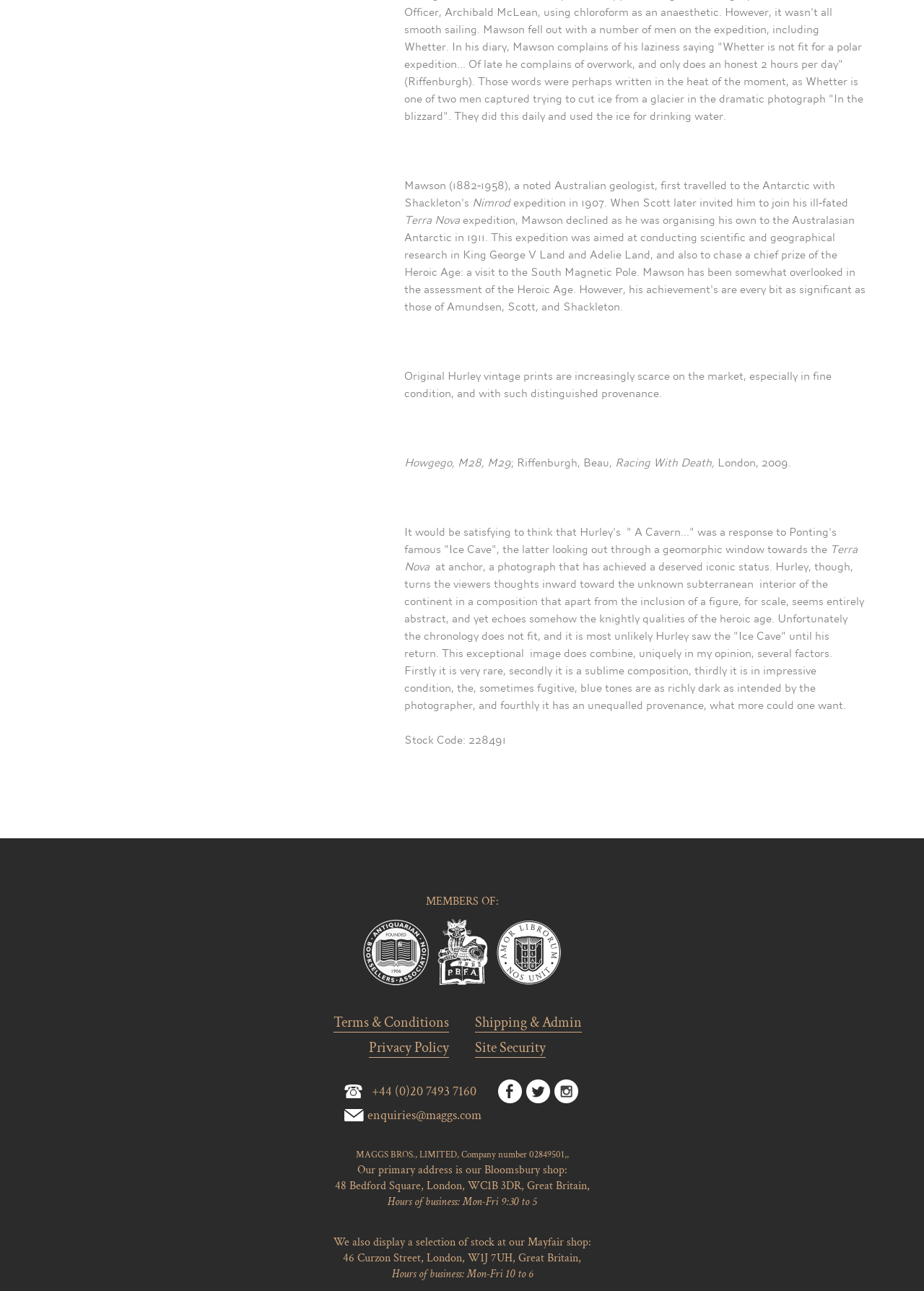Specify the bounding box coordinates of the area to click in order to execute this command: 'Contact via phone'. The coordinates should consist of four float numbers ranging from 0 to 1, and should be formatted as [left, top, right, bottom].

[0.372, 0.836, 0.521, 0.855]